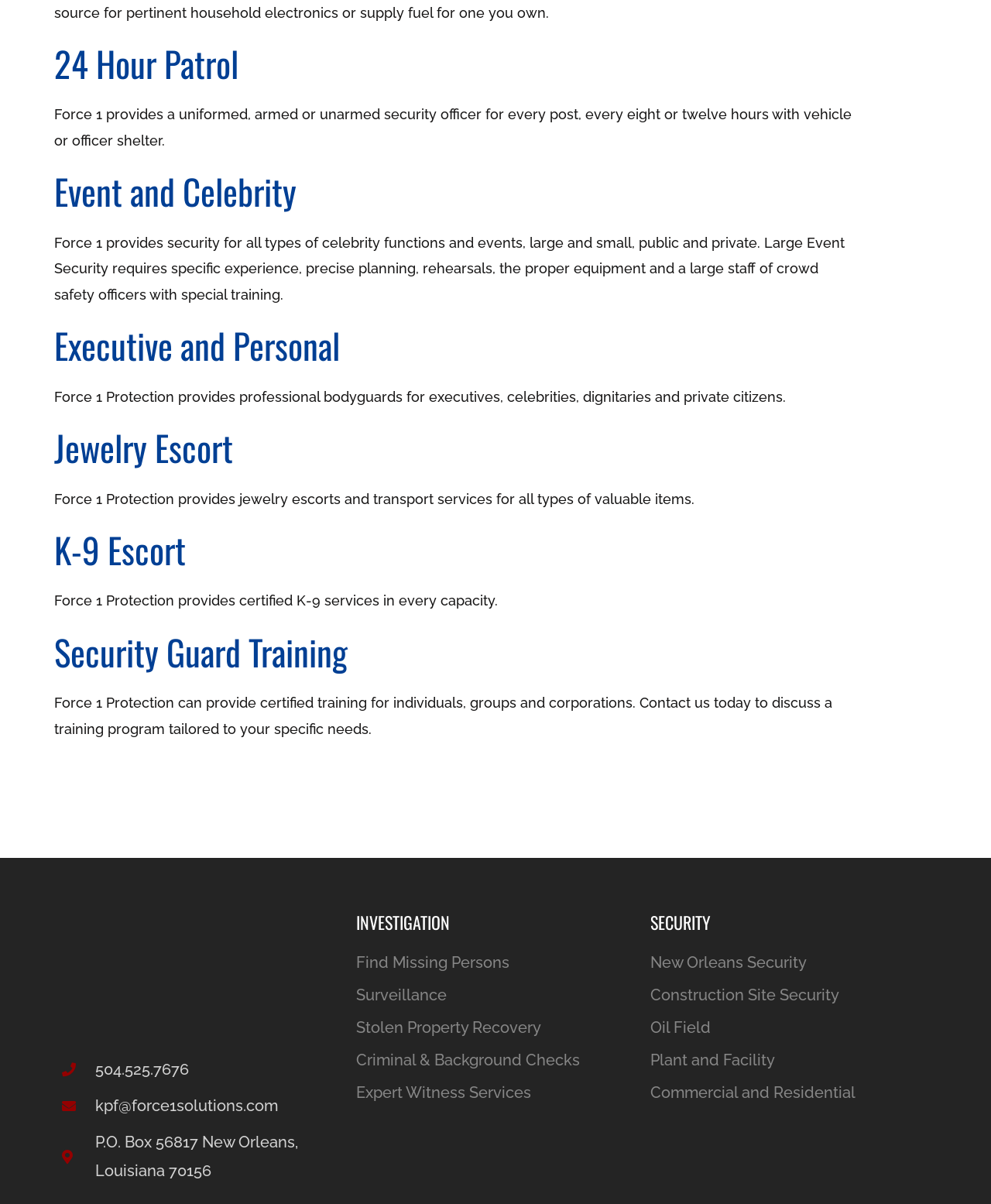What is the location of Force 1?
Based on the image, answer the question with a single word or brief phrase.

New Orleans, Louisiana